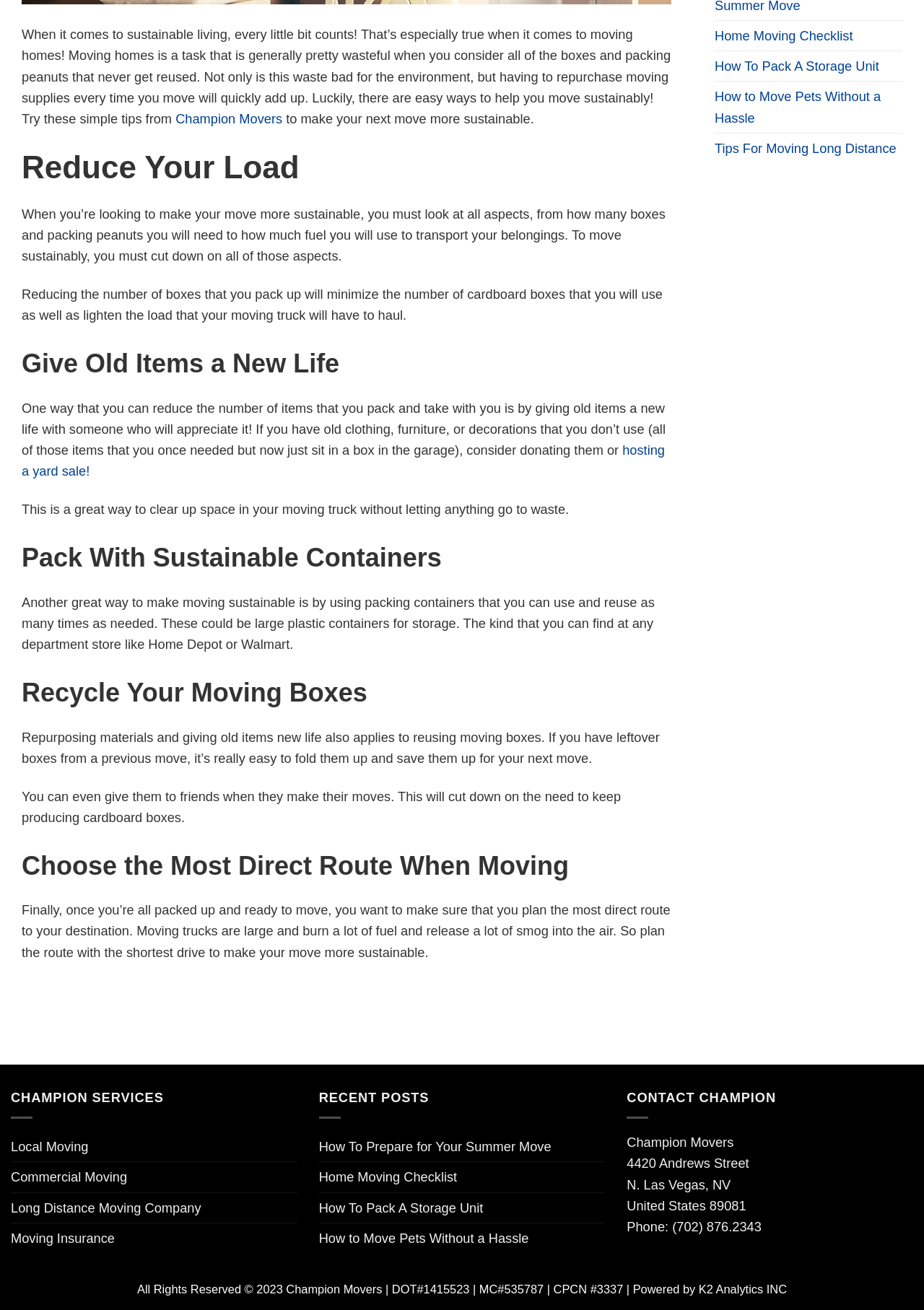Given the element description: "Home Moving Checklist", predict the bounding box coordinates of this UI element. The coordinates must be four float numbers between 0 and 1, given as [left, top, right, bottom].

[0.773, 0.016, 0.923, 0.039]